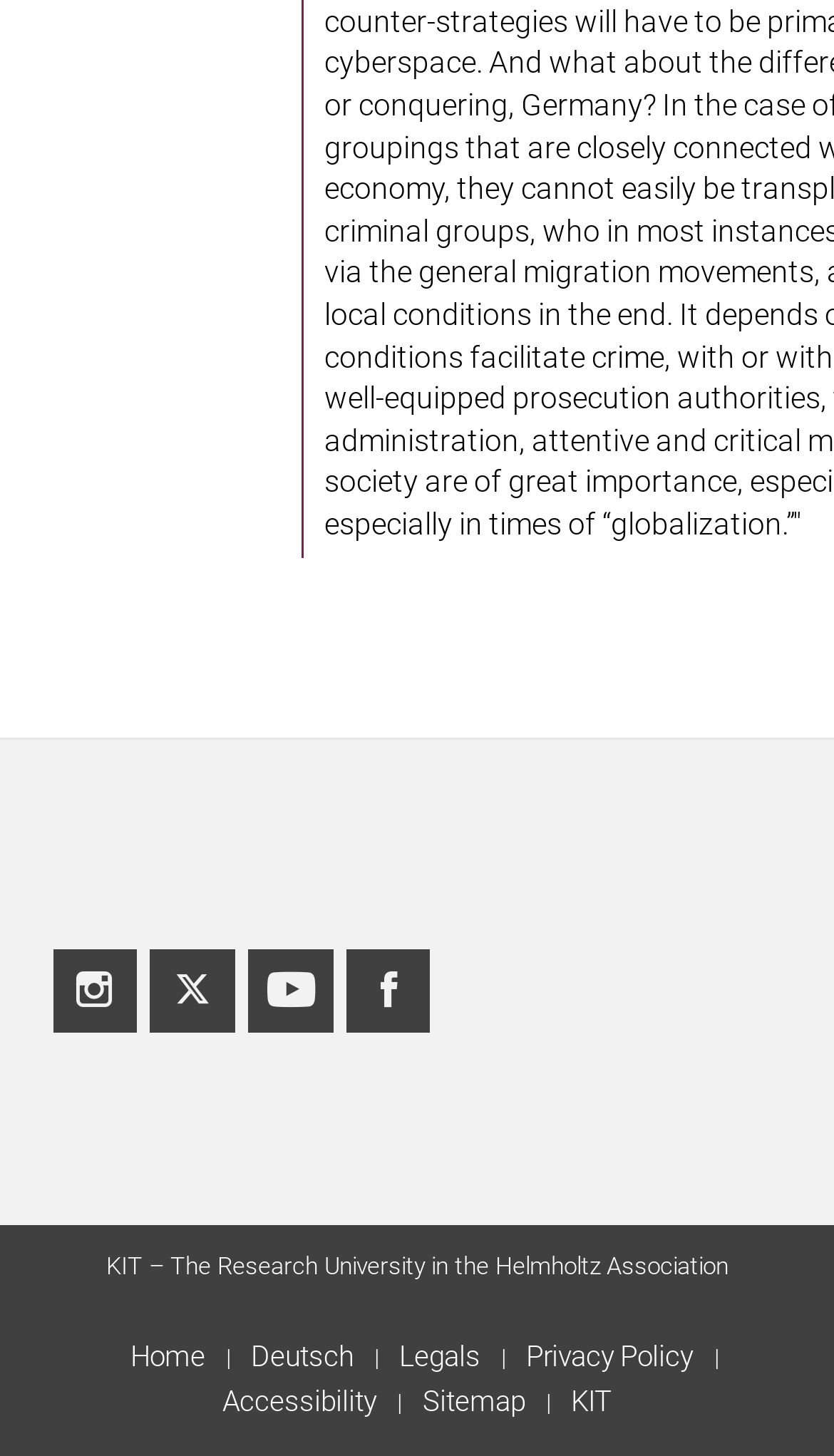Respond to the question below with a single word or phrase:
What is the name of the research university?

KIT